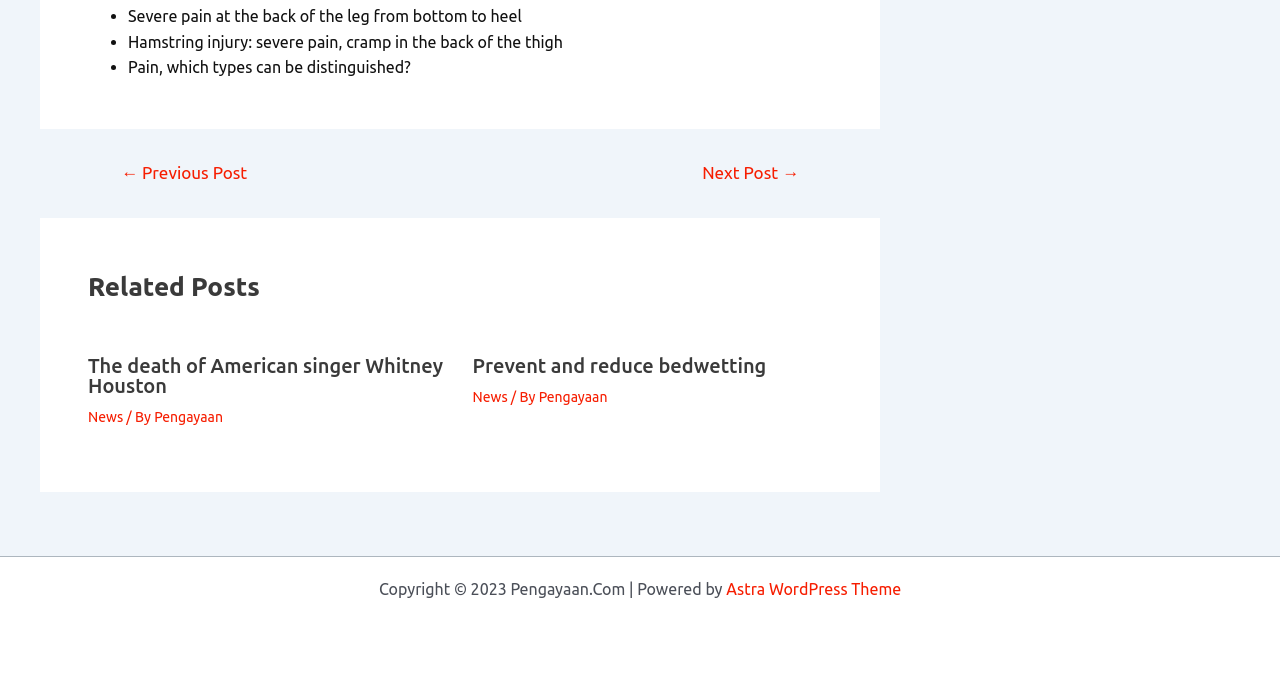Provide the bounding box coordinates of the section that needs to be clicked to accomplish the following instruction: "Visit 'Astra WordPress Theme'."

[0.567, 0.857, 0.704, 0.884]